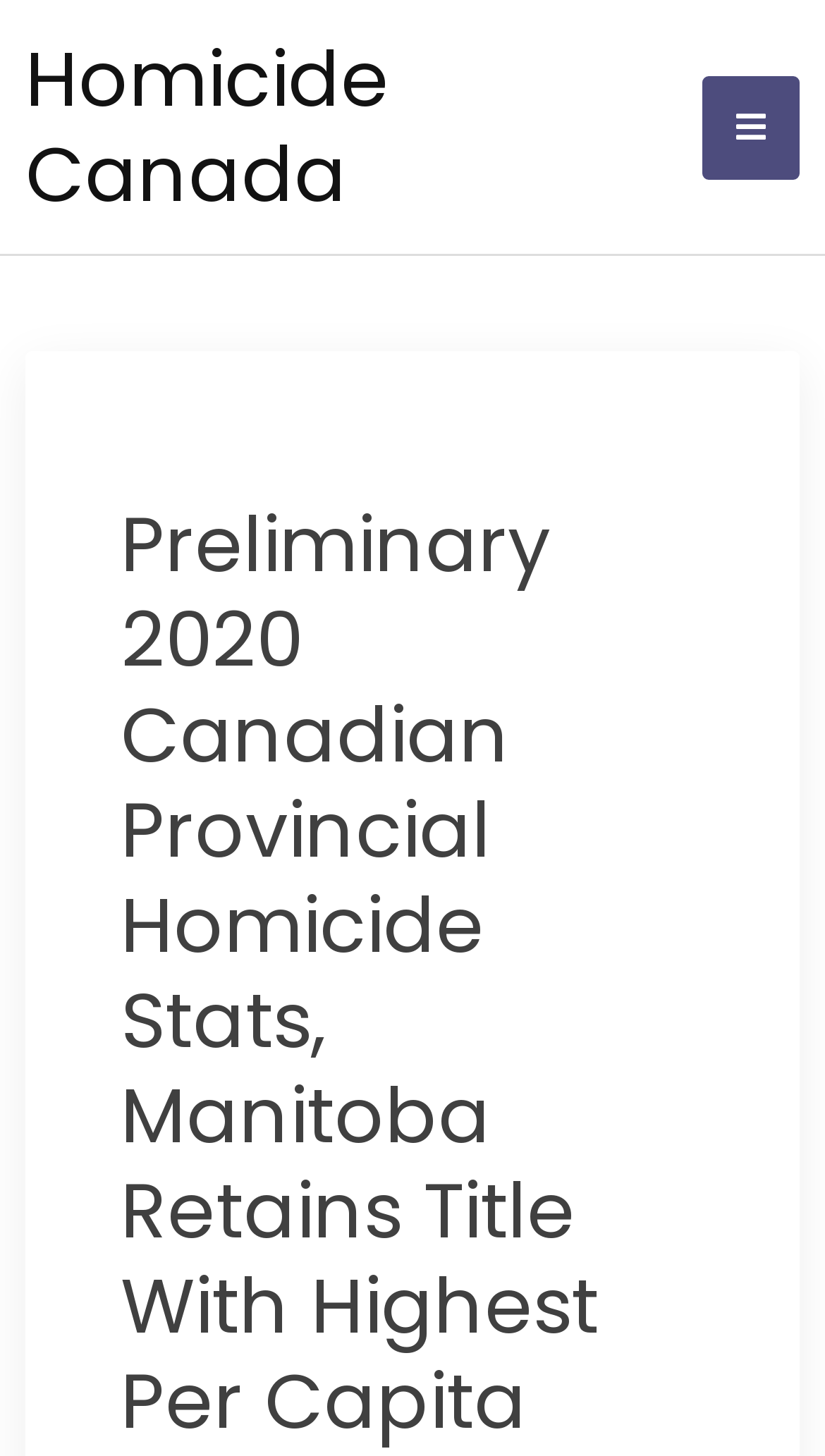Given the element description "Homicide Canada" in the screenshot, predict the bounding box coordinates of that UI element.

[0.031, 0.017, 0.472, 0.157]